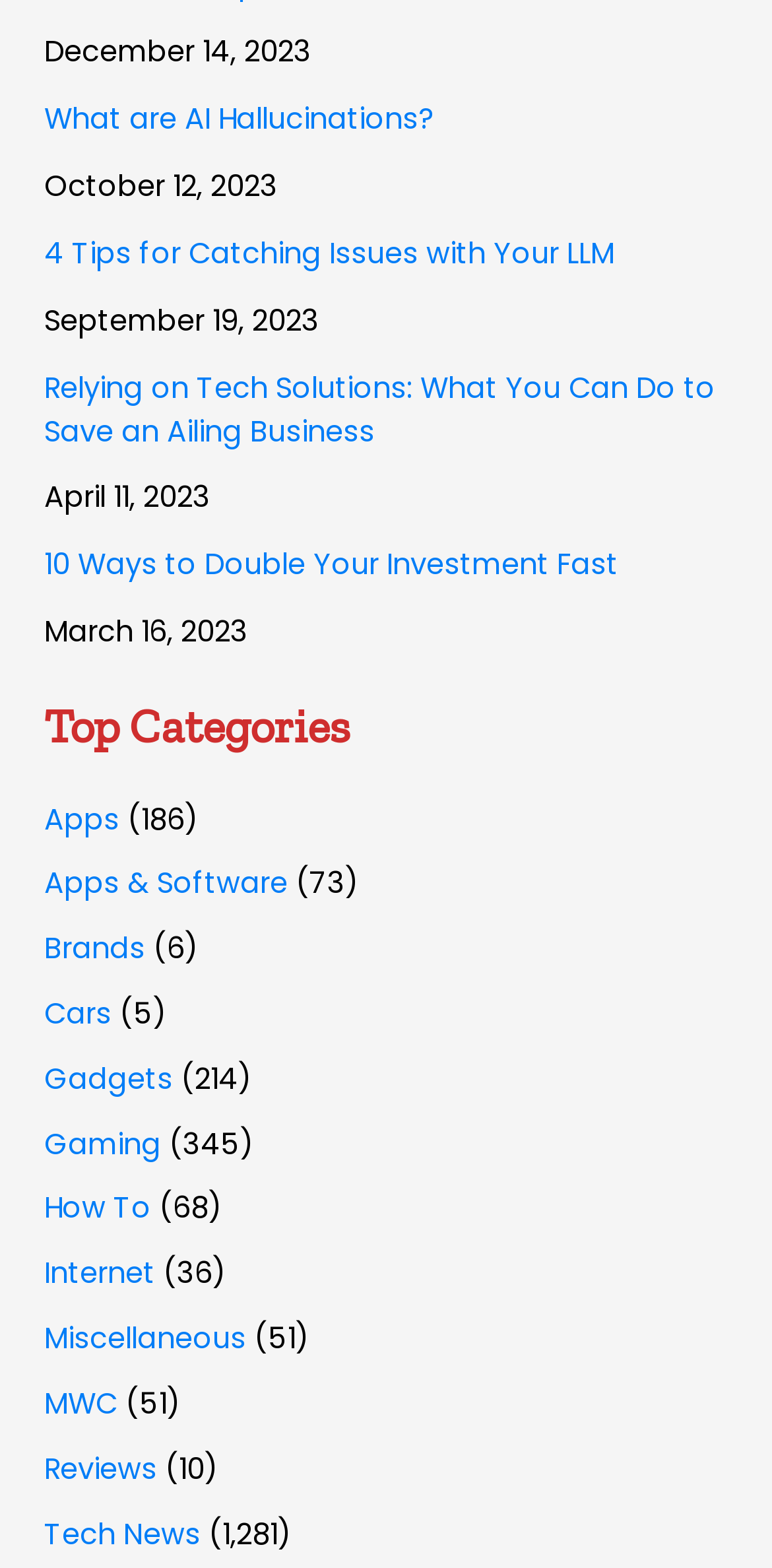Based on the element description "MWC", predict the bounding box coordinates of the UI element.

[0.058, 0.882, 0.152, 0.908]